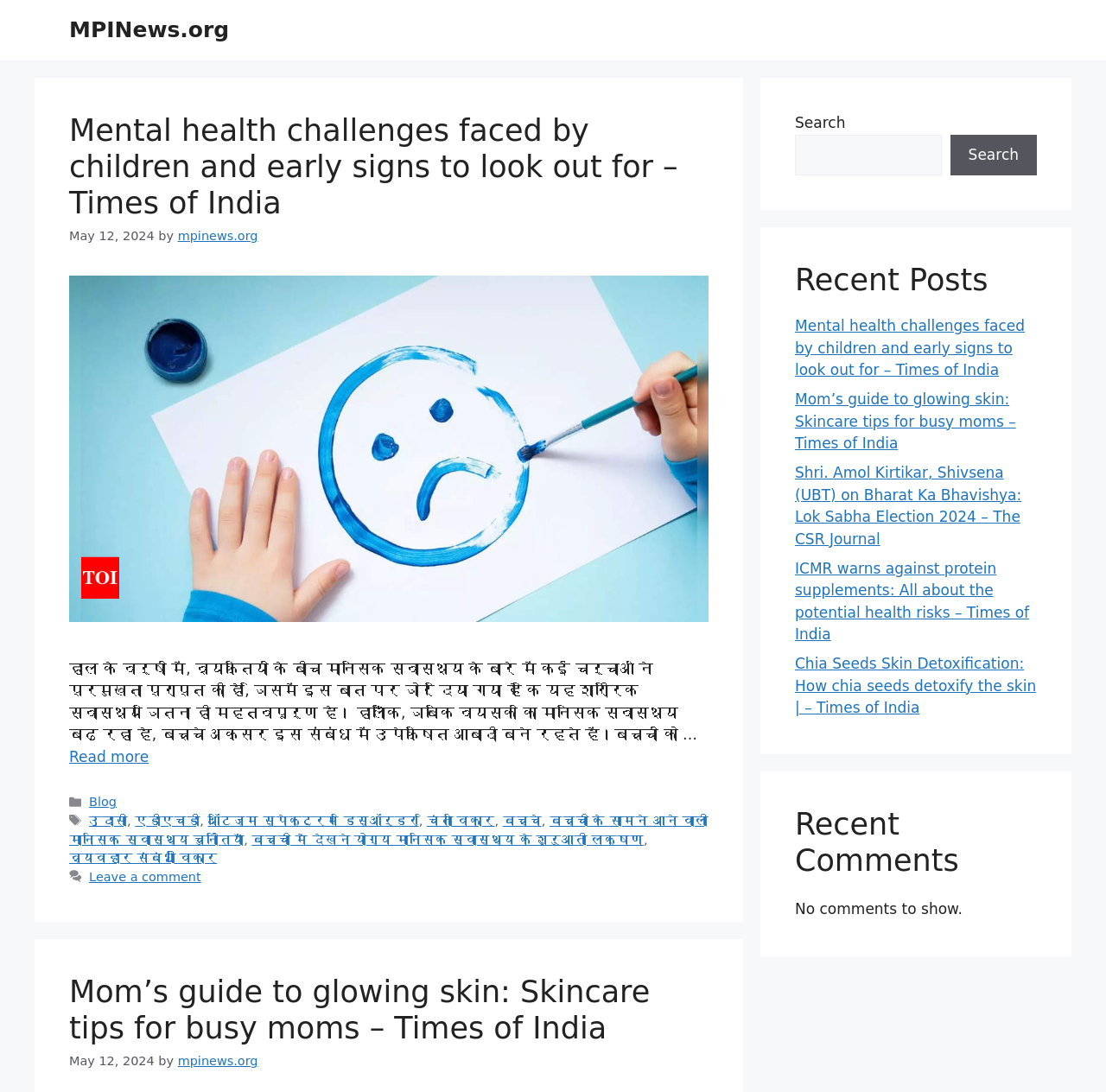Respond with a single word or phrase to the following question:
How many recent posts are listed?

5